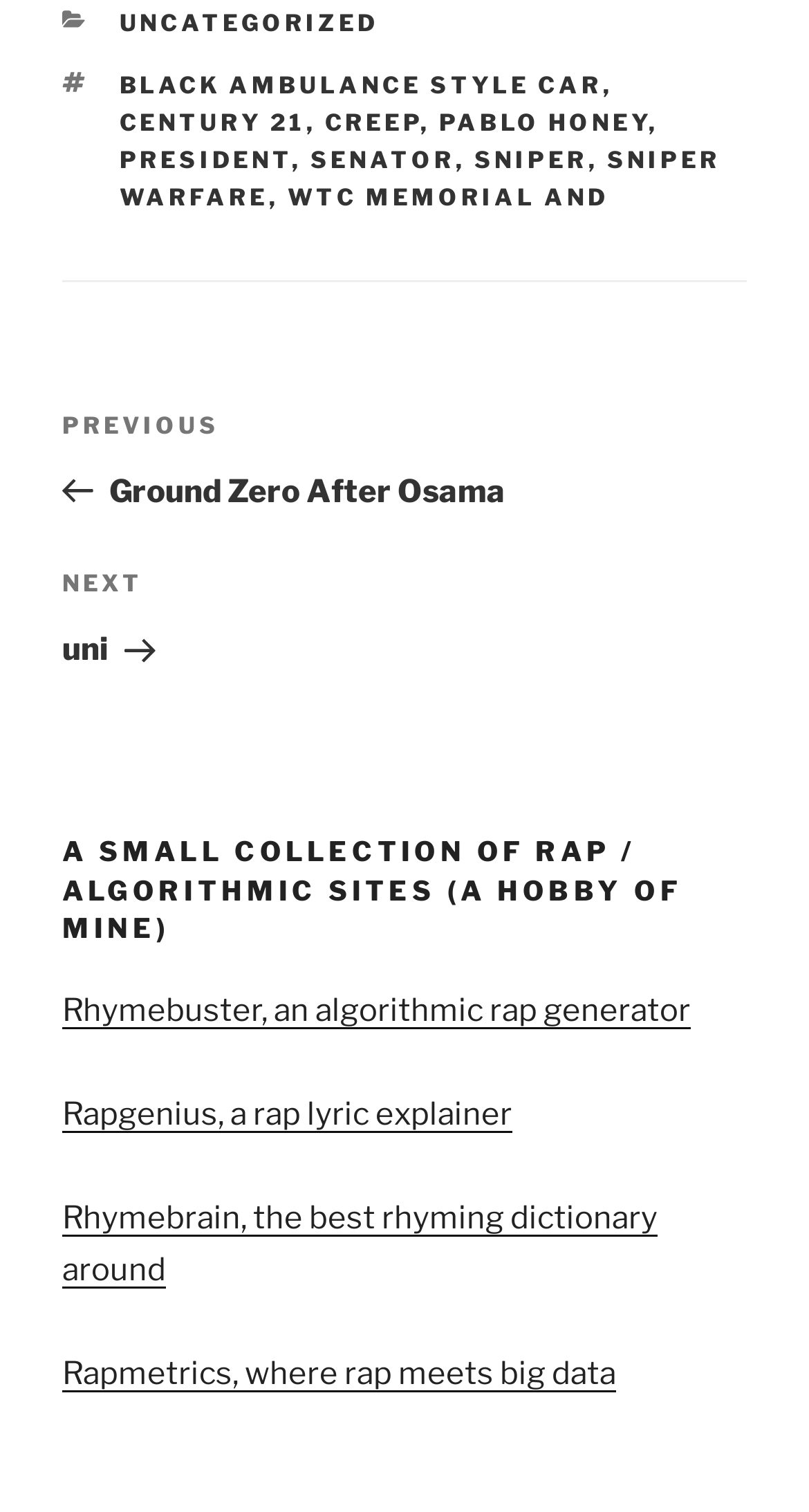How many rap-related sites are listed?
Use the information from the screenshot to give a comprehensive response to the question.

The webpage lists four rap-related sites: Rhymebuster, Rapgenius, Rhymebrain, and Rapmetrics. These sites are likely related to rap music or lyrics, and are listed as part of the author's hobby.